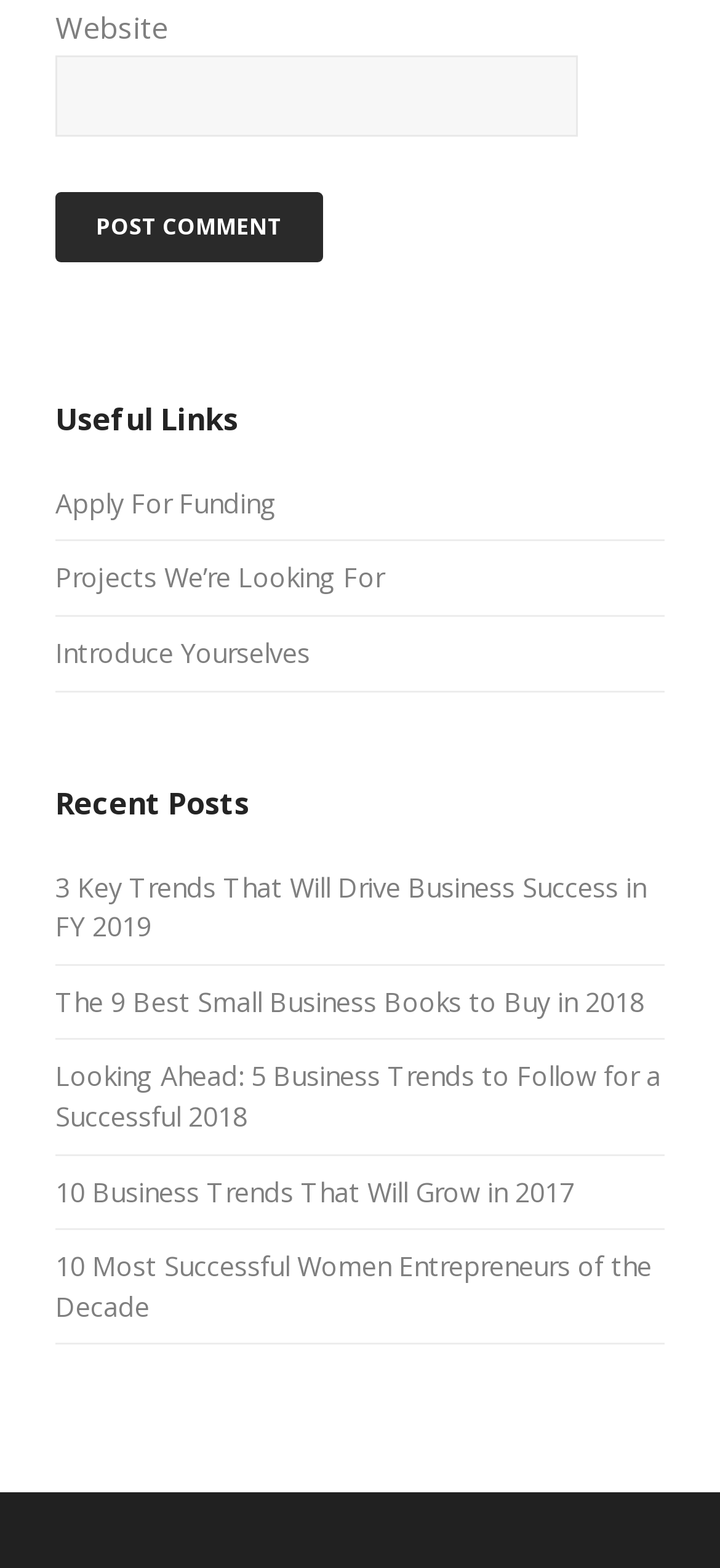Find the bounding box coordinates of the element's region that should be clicked in order to follow the given instruction: "Post a comment". The coordinates should consist of four float numbers between 0 and 1, i.e., [left, top, right, bottom].

[0.077, 0.123, 0.449, 0.167]